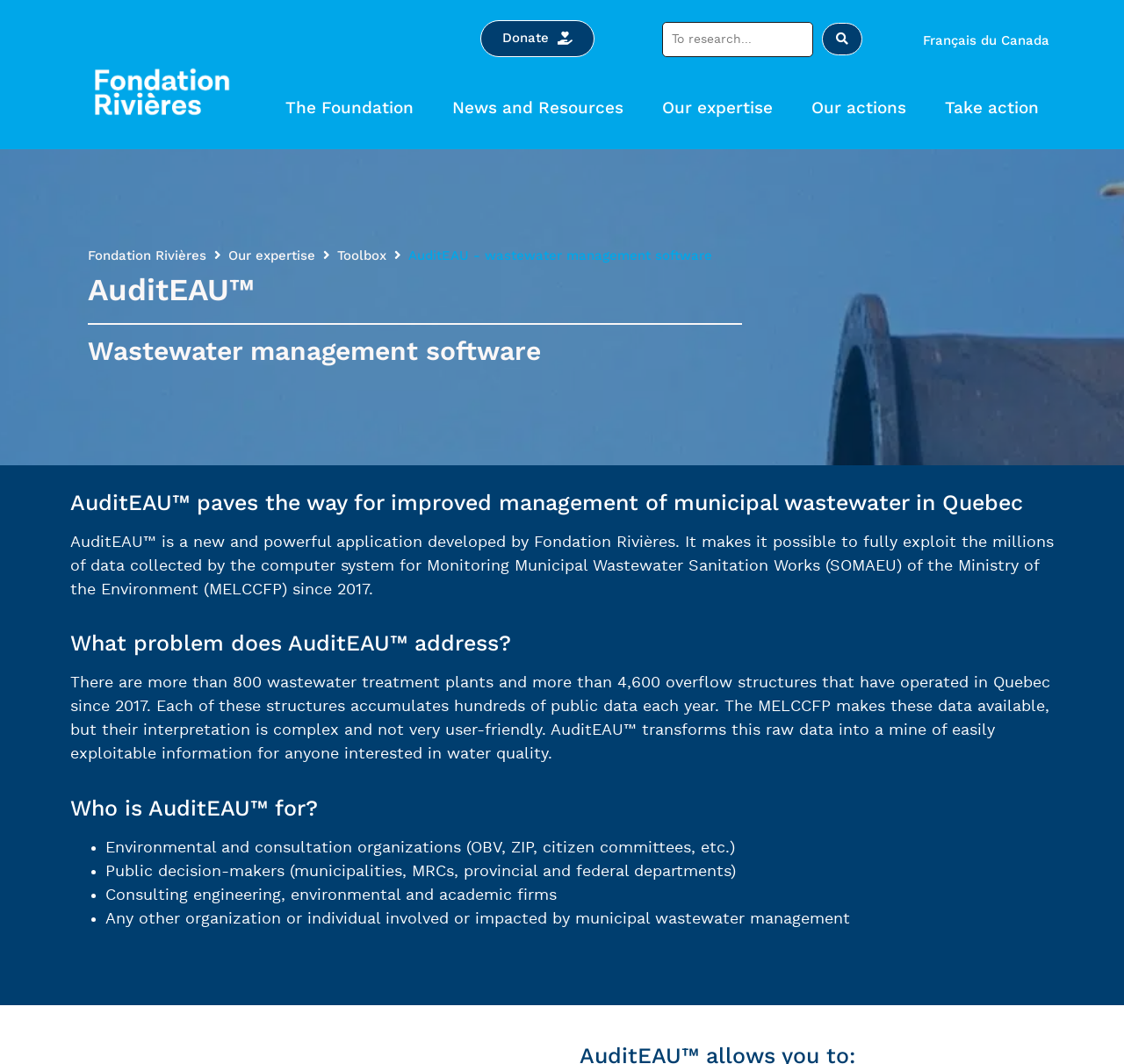What is the purpose of AuditEAU?
Please answer the question with a single word or phrase, referencing the image.

Improved wastewater management